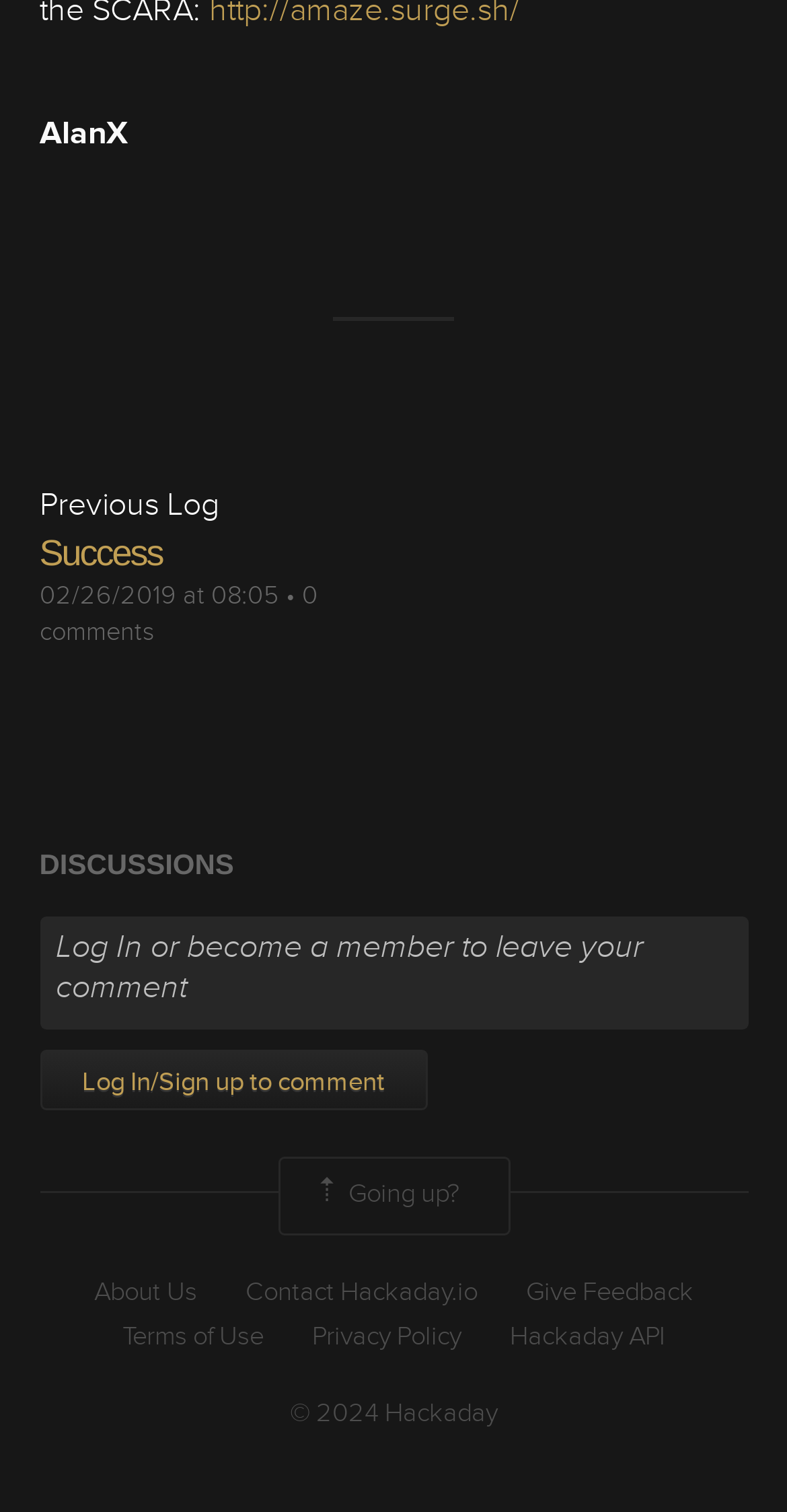Please specify the bounding box coordinates of the clickable region to carry out the following instruction: "Go to the 'About Us' page". The coordinates should be four float numbers between 0 and 1, in the format [left, top, right, bottom].

[0.119, 0.842, 0.25, 0.866]